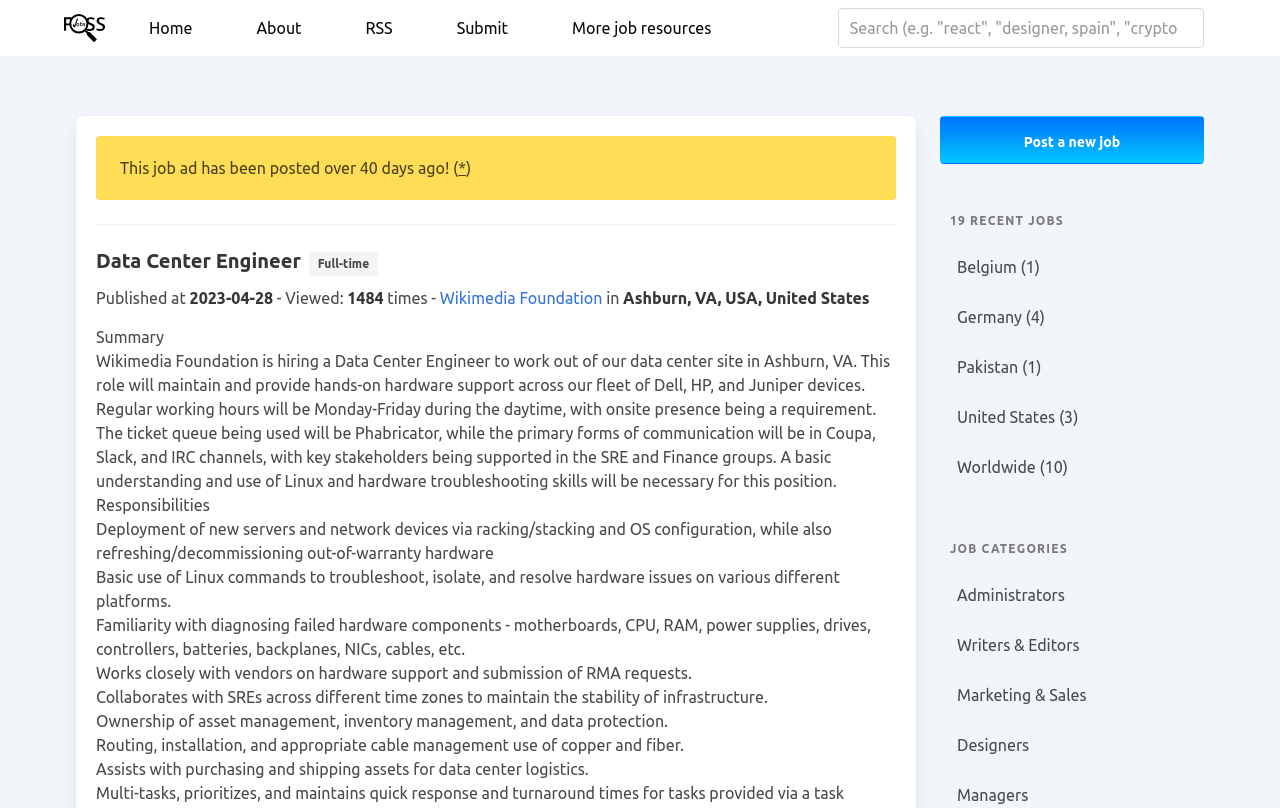What is the job title of the posting?
Answer with a single word or phrase by referring to the visual content.

Data Center Engineer